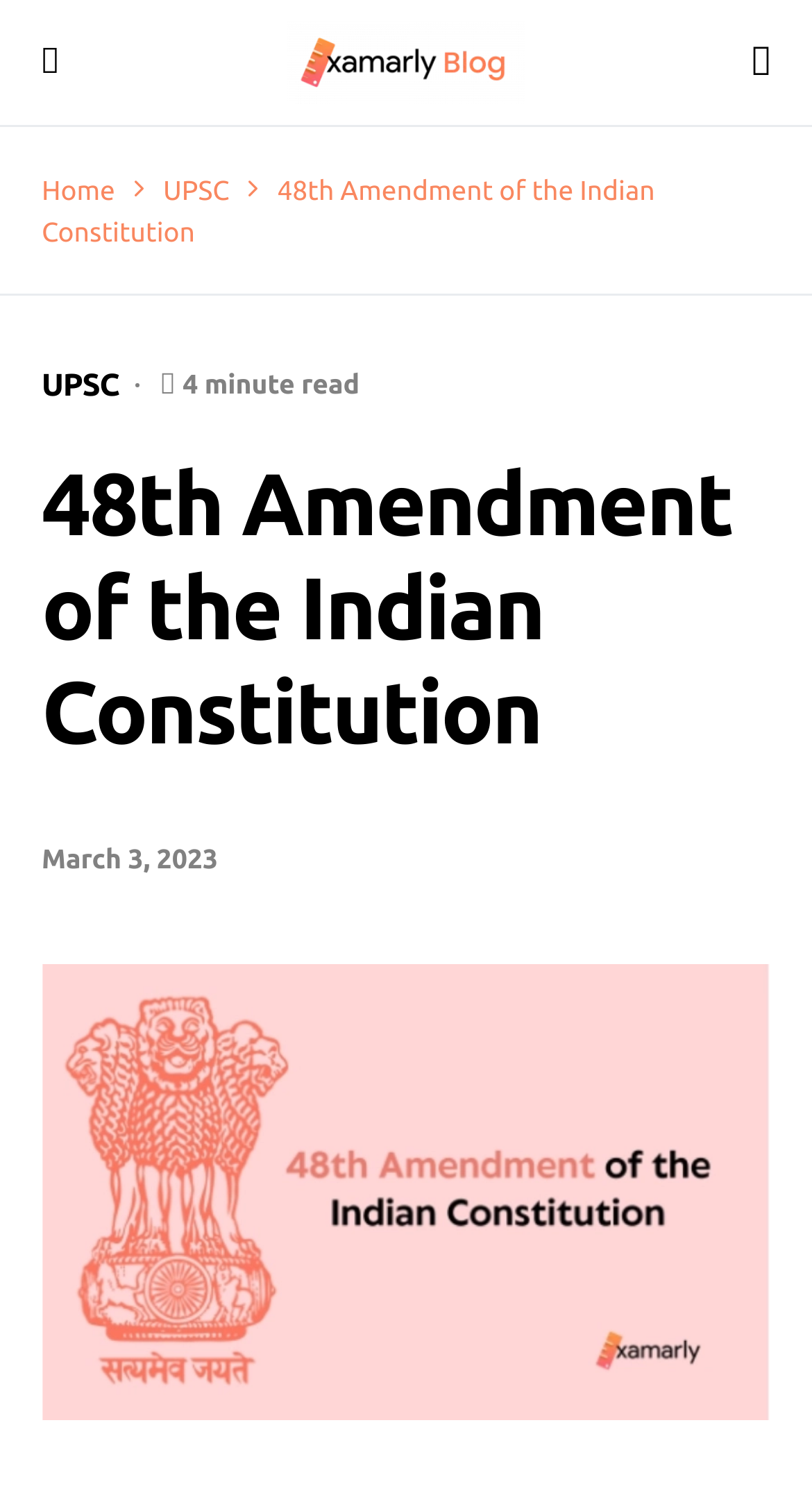Predict the bounding box of the UI element based on the description: "UPSC". The coordinates should be four float numbers between 0 and 1, formatted as [left, top, right, bottom].

[0.051, 0.243, 0.147, 0.266]